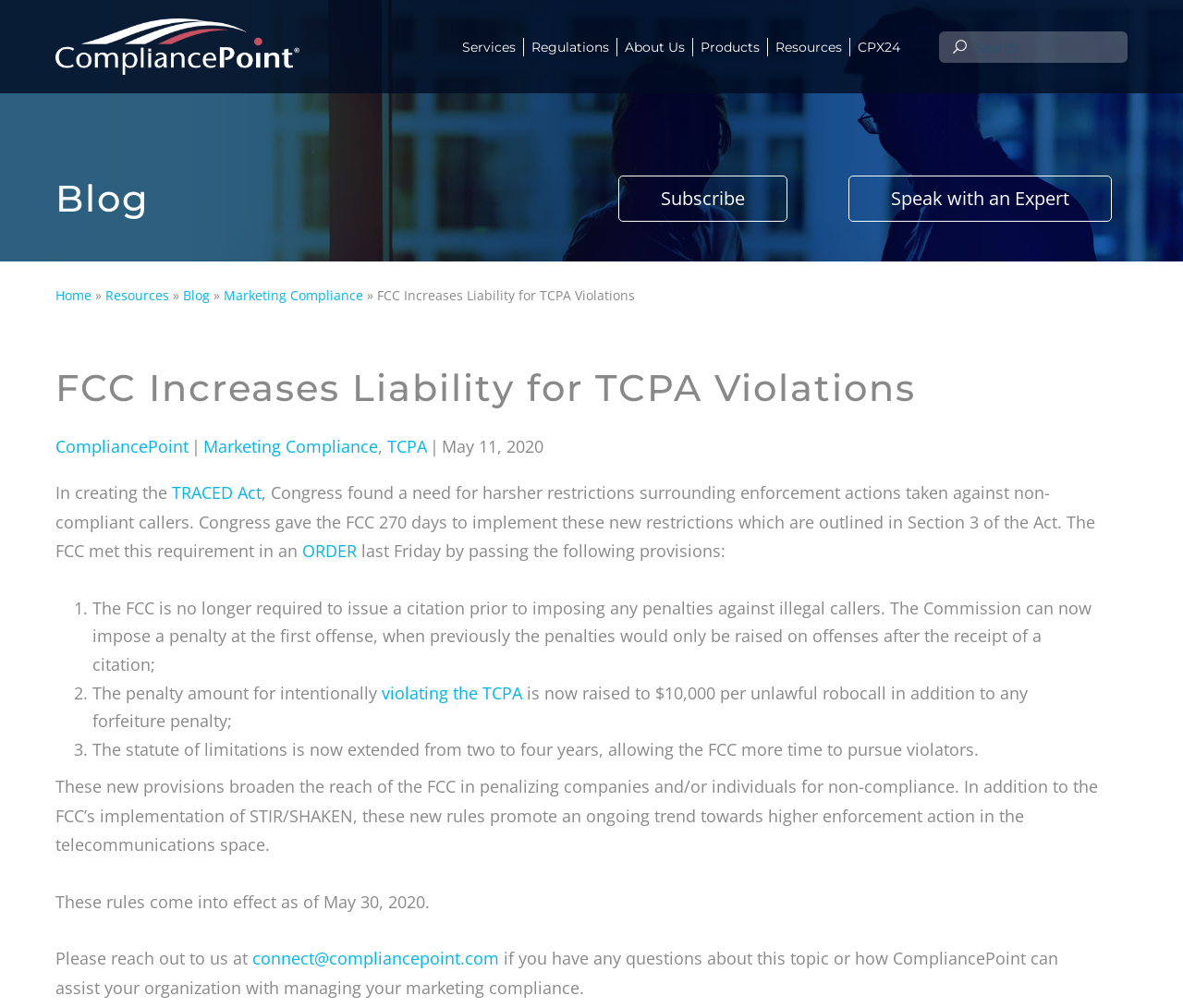Give a one-word or short phrase answer to the question: 
What is the date of the blog post?

May 11, 2020